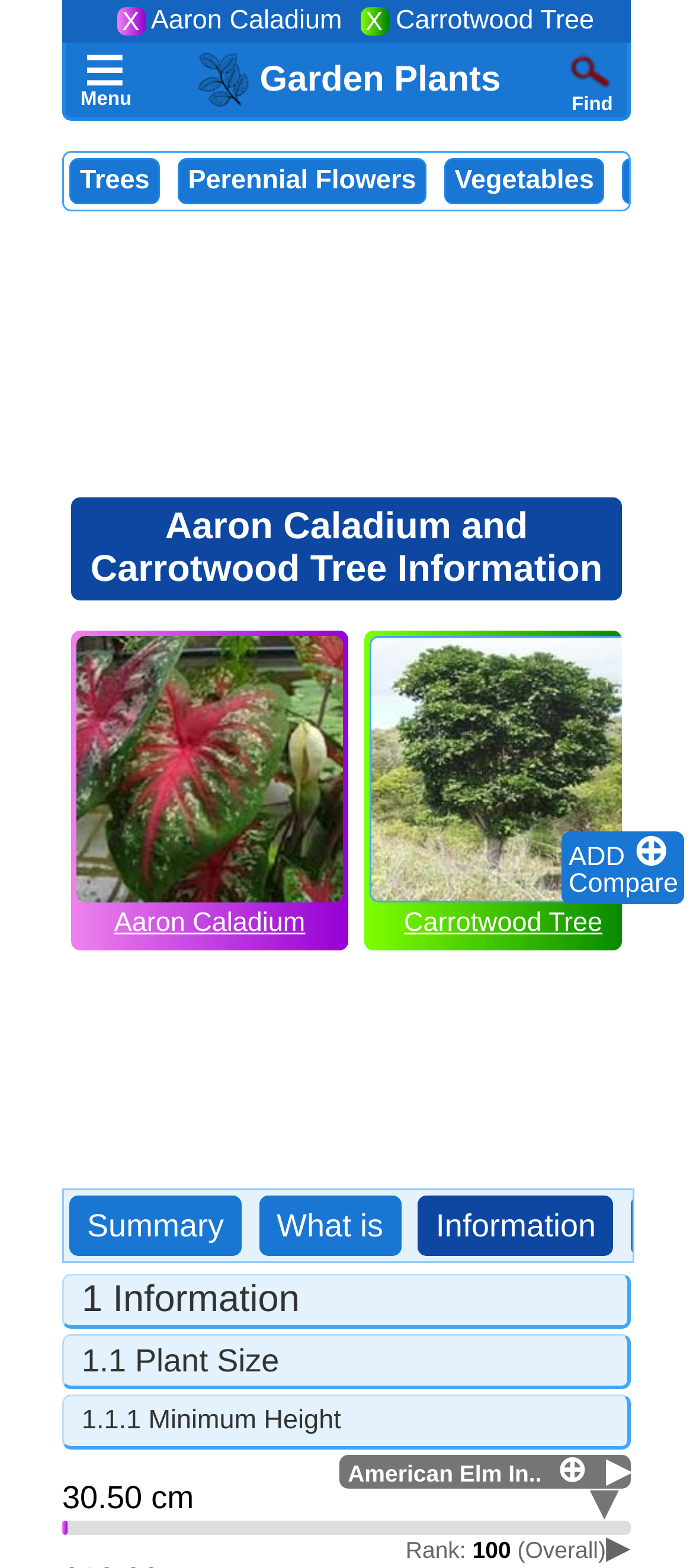Please determine the bounding box coordinates of the element's region to click in order to carry out the following instruction: "View Carrotwood Tree Information". The coordinates should be four float numbers between 0 and 1, i.e., [left, top, right, bottom].

[0.583, 0.573, 0.869, 0.598]